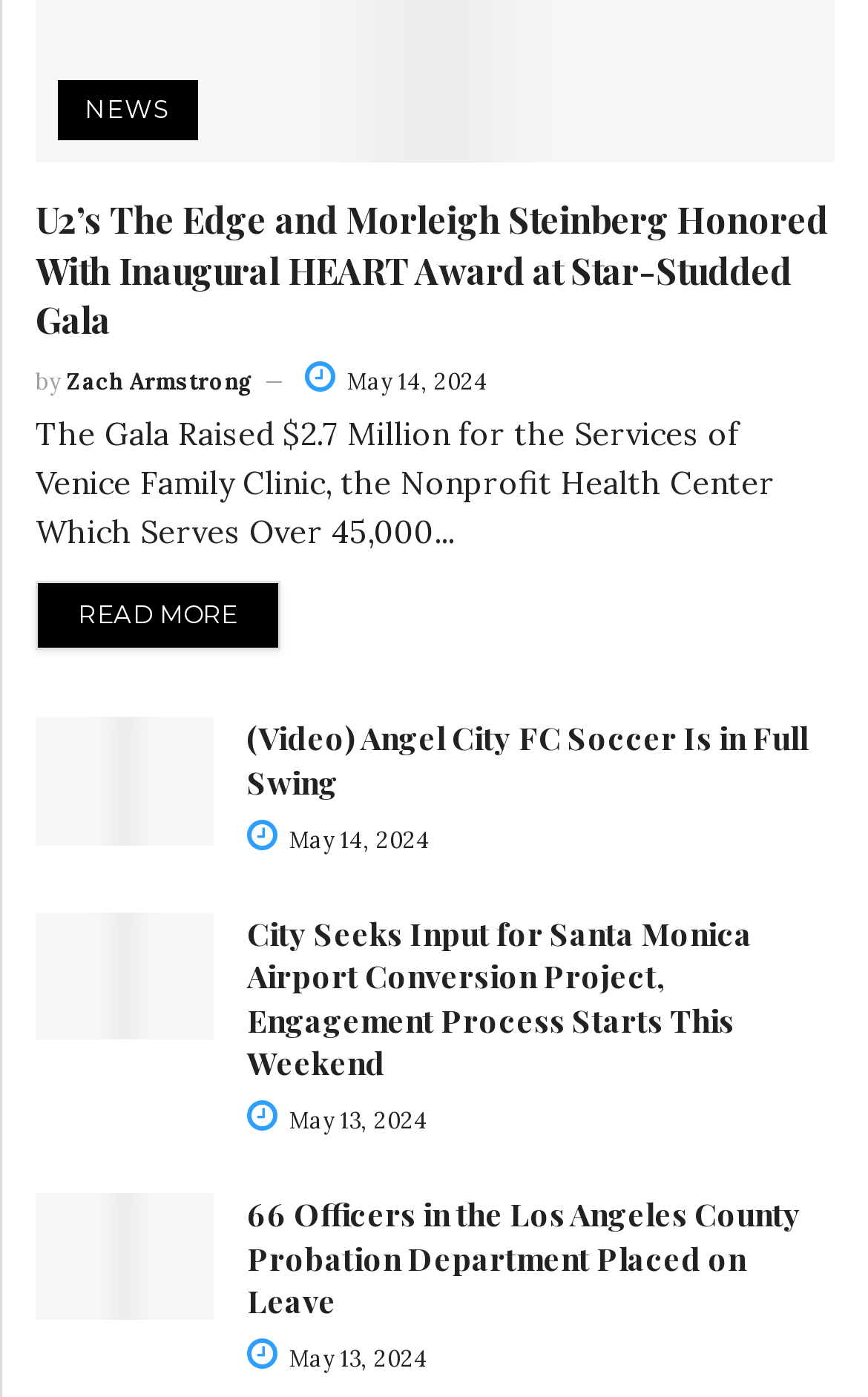Determine the bounding box coordinates for the UI element with the following description: "News". The coordinates should be four float numbers between 0 and 1, represented as [left, top, right, bottom].

[0.067, 0.058, 0.228, 0.101]